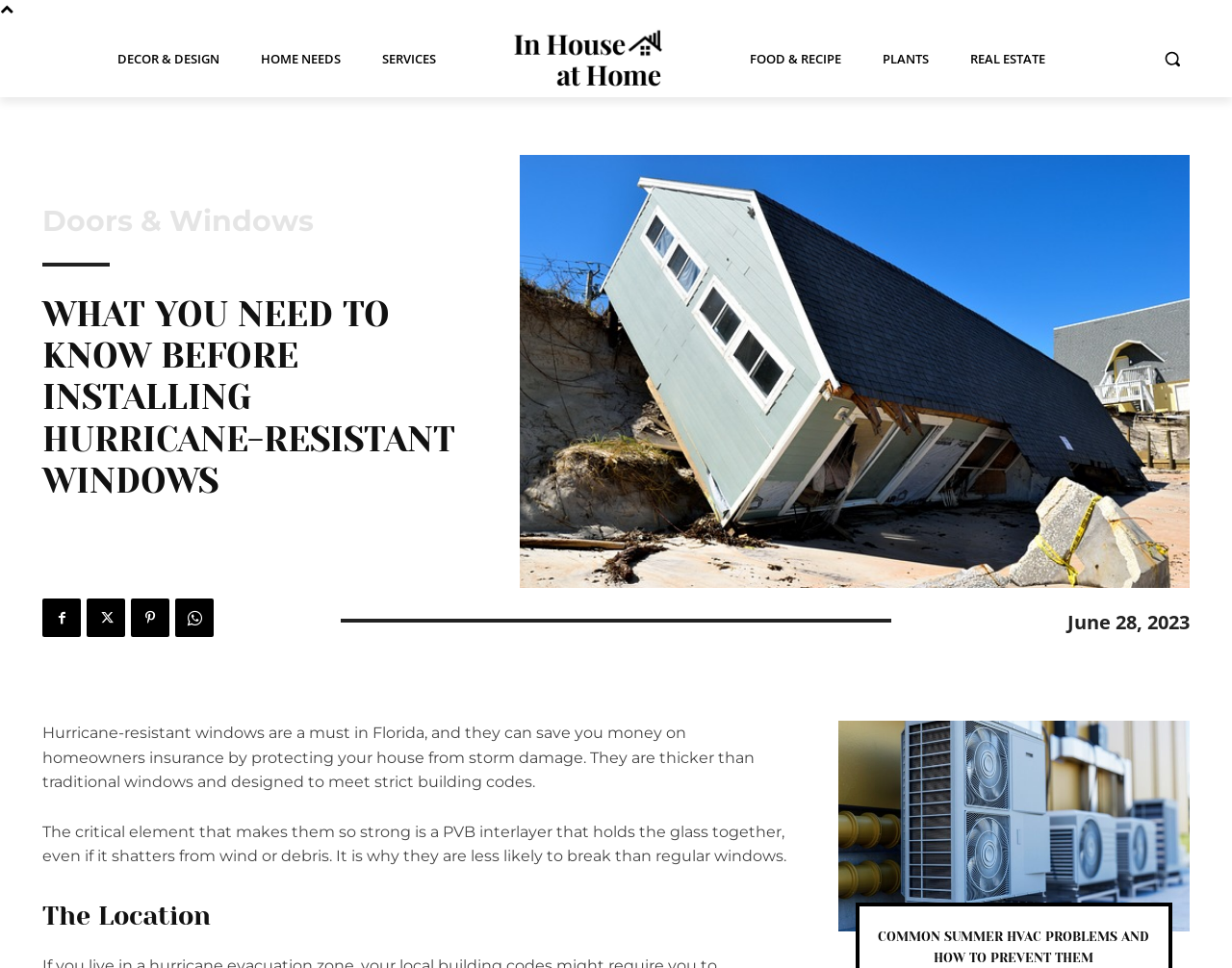Determine the bounding box coordinates of the region that needs to be clicked to achieve the task: "Visit the 'FJORD.STYLE' website".

None